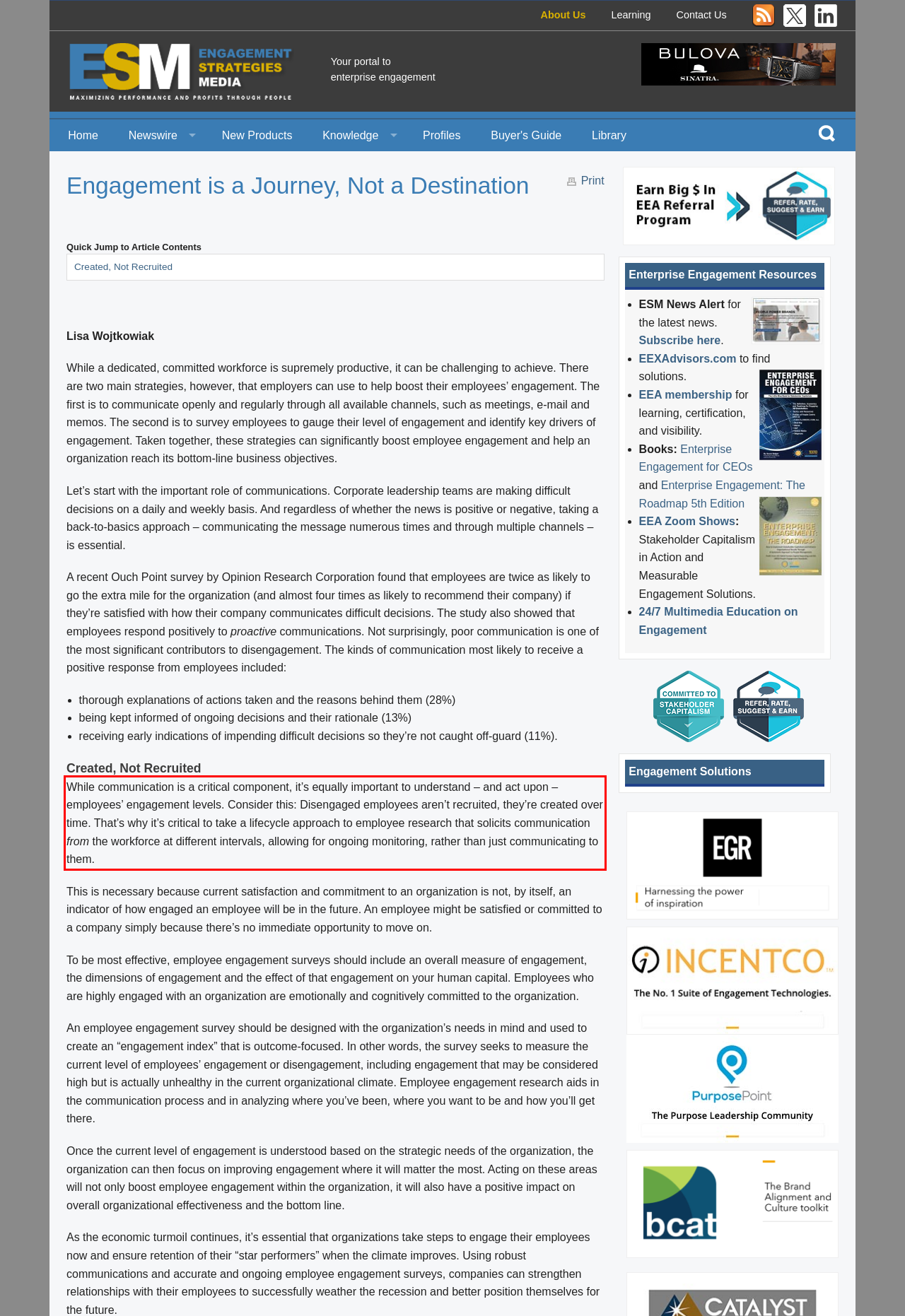Identify the text within the red bounding box on the webpage screenshot and generate the extracted text content.

While communication is a critical component, it’s equally important to understand – and act upon – employees’ engagement levels. Consider this: Disengaged employees aren’t recruited, they’re created over time. That’s why it’s critical to take a lifecycle approach to employee research that solicits communication from the workforce at different intervals, allowing for ongoing monitoring, rather than just communicating to them.